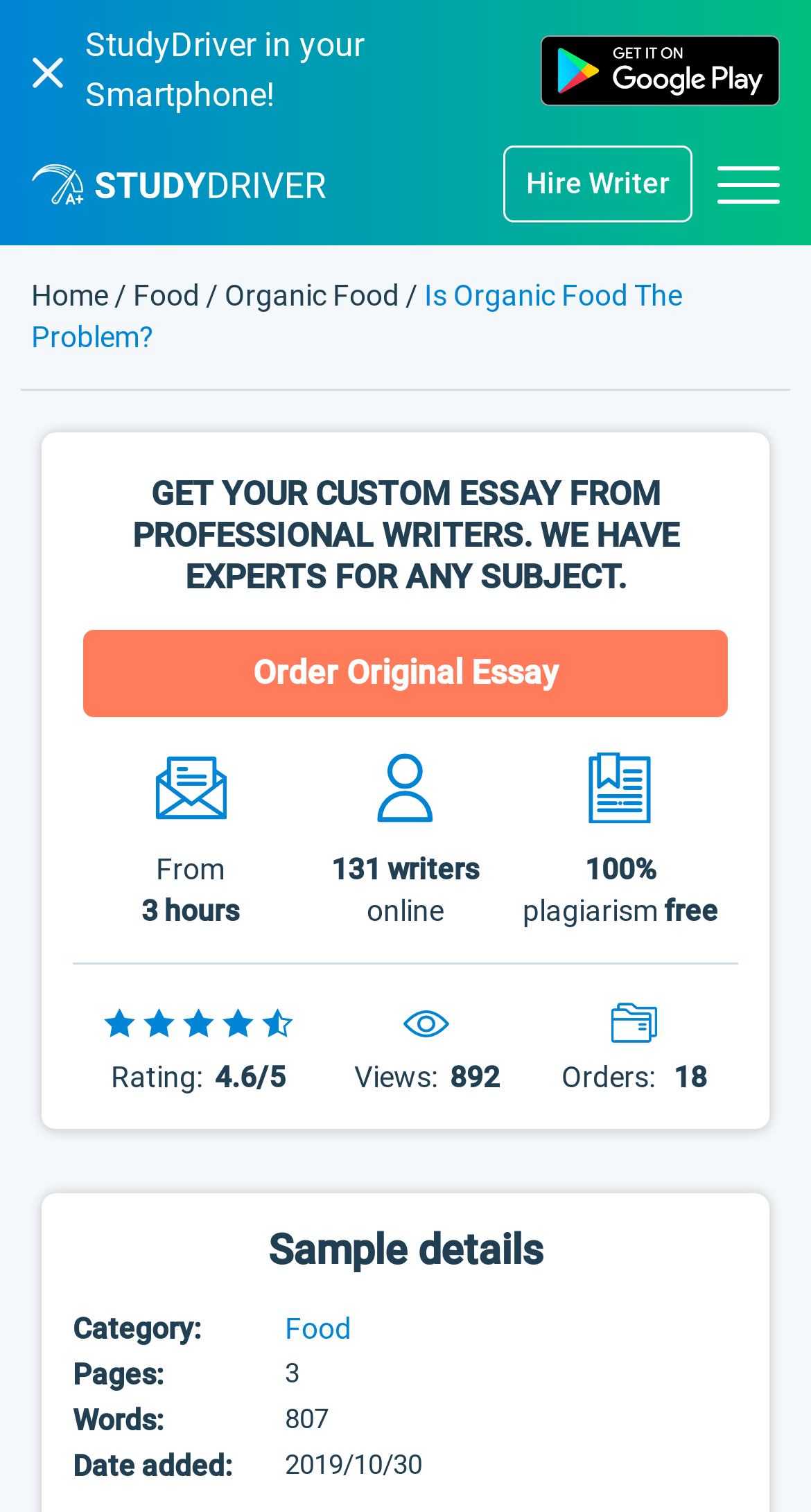What is the date when the essay was added?
Please use the visual content to give a single word or phrase answer.

2019/10/30